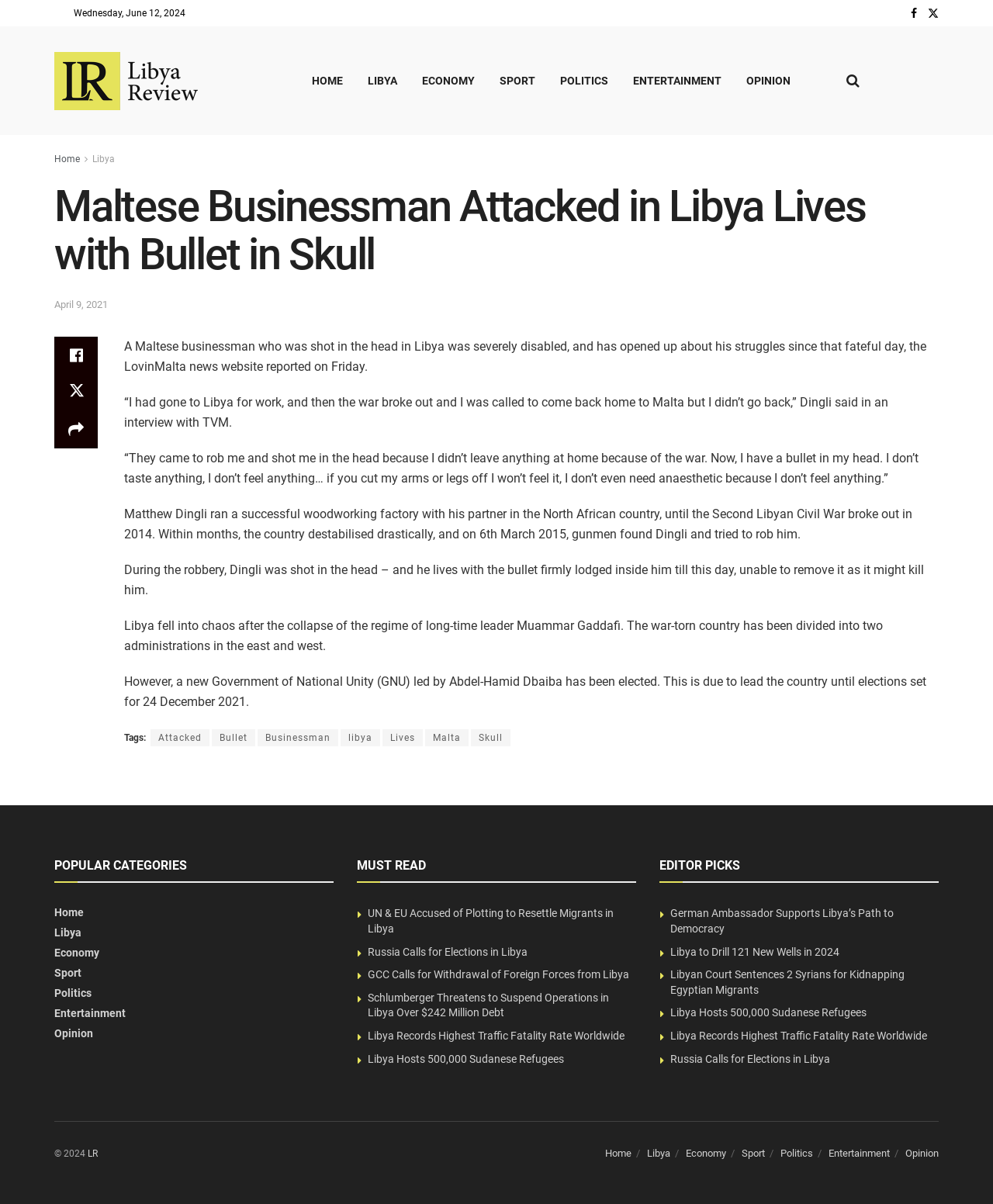What is the primary heading on this webpage?

Maltese Businessman Attacked in Libya Lives with Bullet in Skull